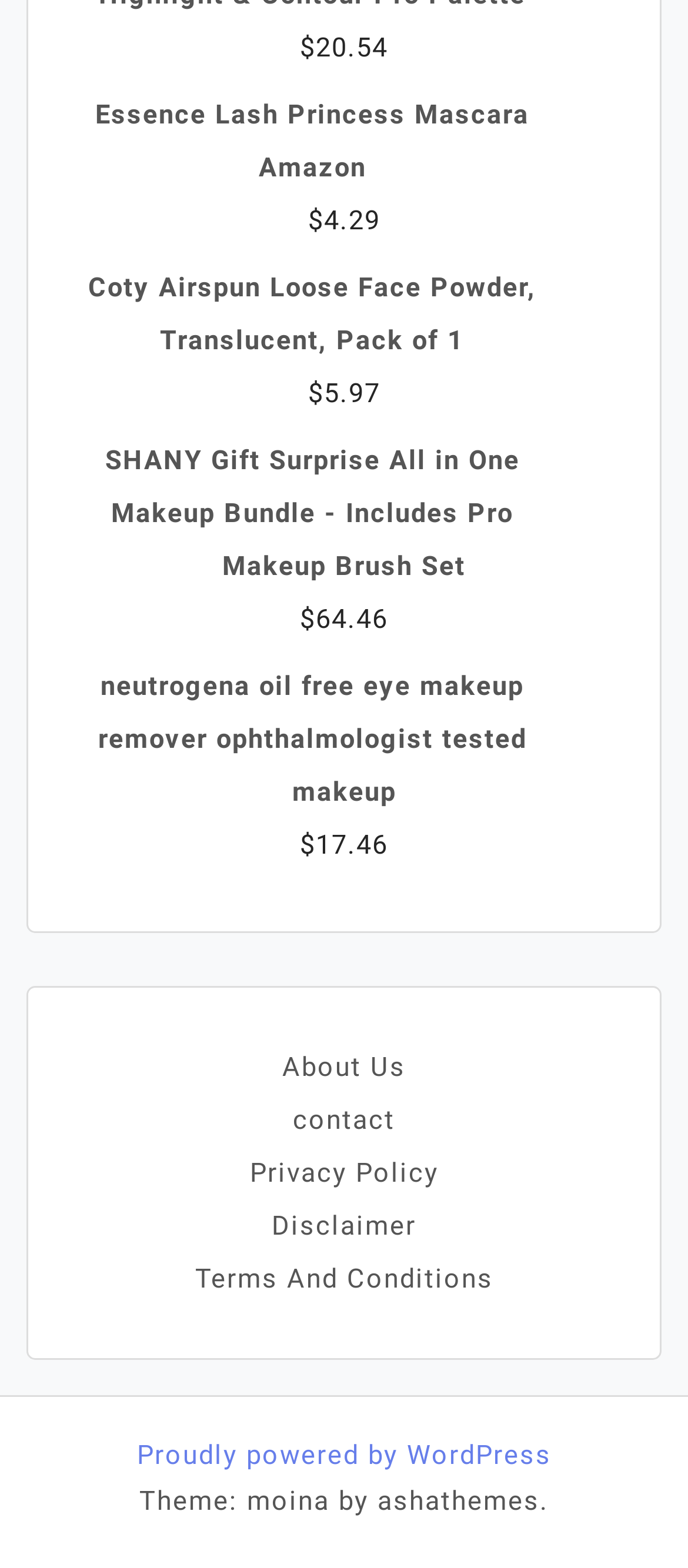What is the price of the SHANY Gift Surprise product?
Look at the image and respond with a single word or a short phrase.

$64.46